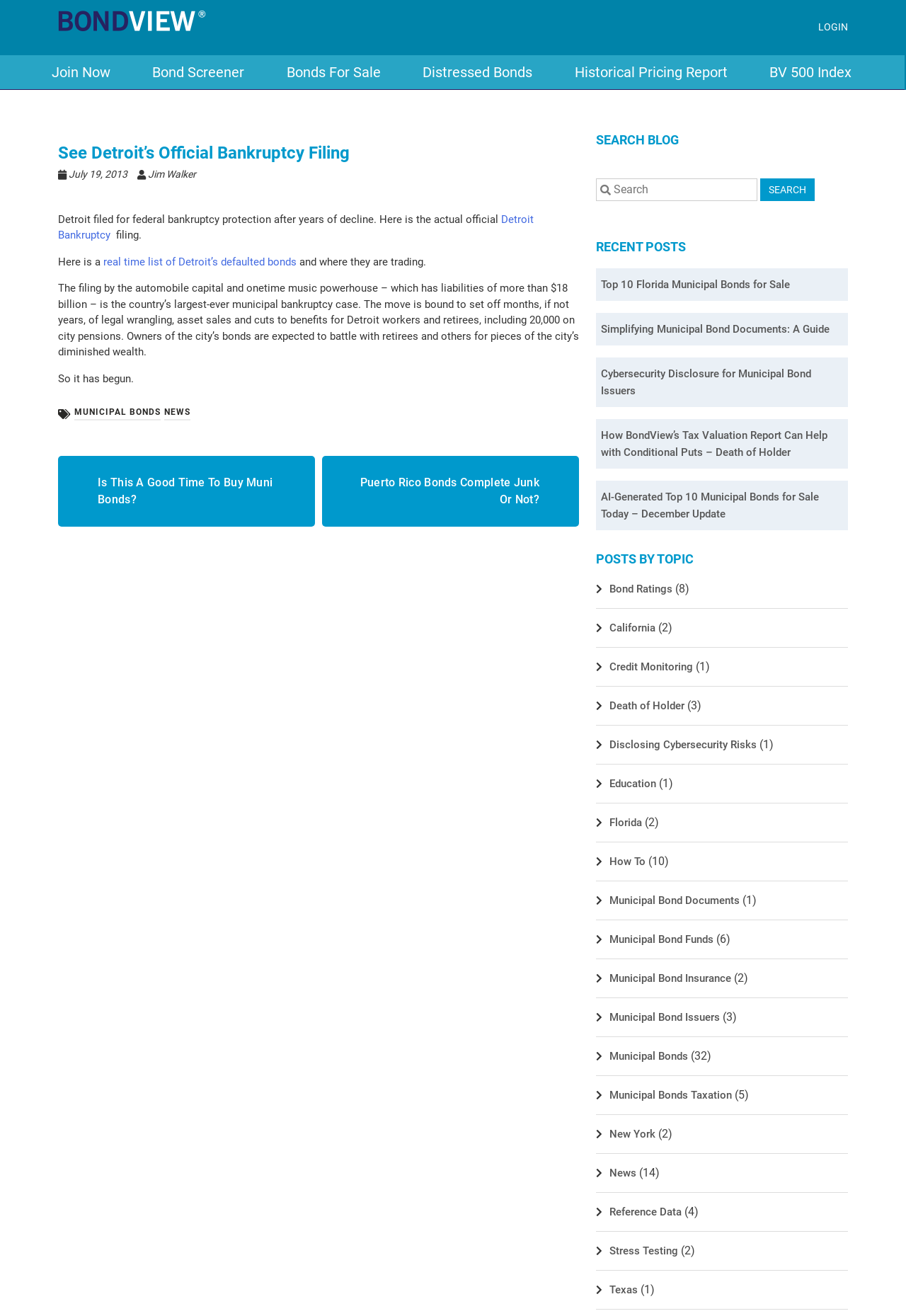Calculate the bounding box coordinates for the UI element based on the following description: "See Detroit’s Official Bankruptcy Filing". Ensure the coordinates are four float numbers between 0 and 1, i.e., [left, top, right, bottom].

[0.064, 0.108, 0.386, 0.123]